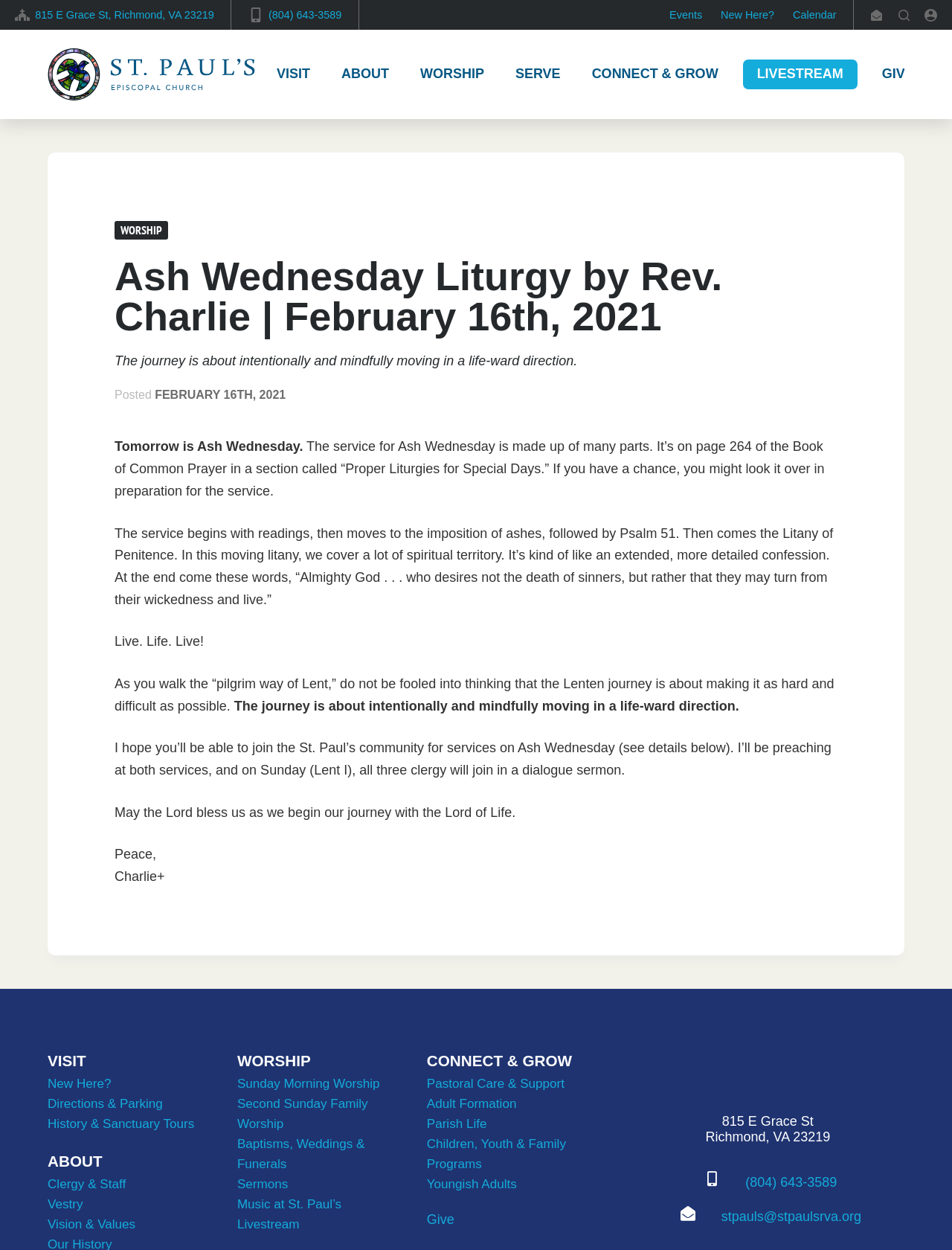What is the address of St. Paul's Episcopal Church?
Please give a detailed and thorough answer to the question, covering all relevant points.

I found the address by looking at the bottom of the webpage, where the contact information is provided. The address is written in two lines, with '815 E Grace St' on the first line and 'Richmond, VA 23219' on the second line.